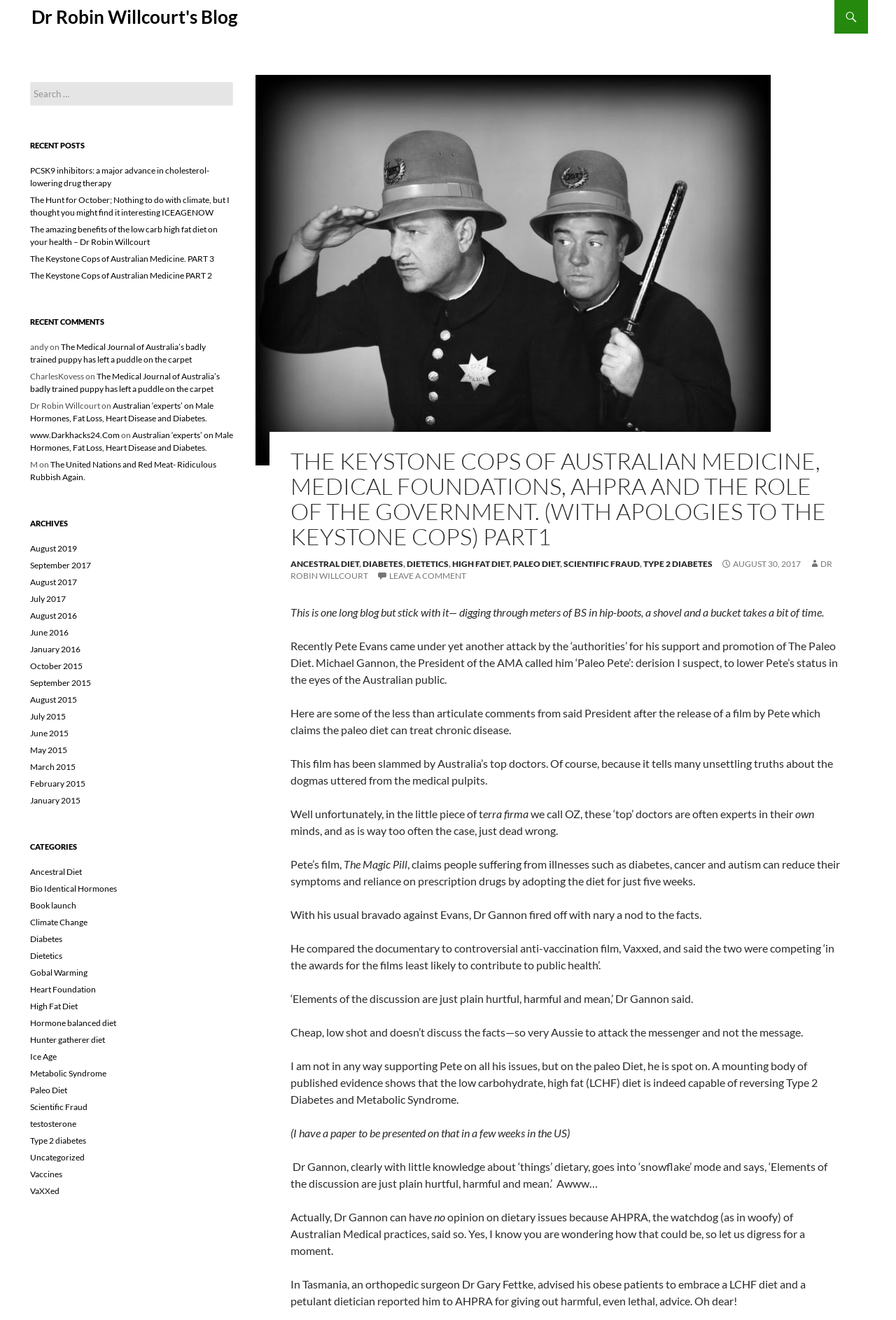Please determine the main heading text of this webpage.

Dr Robin Willcourt's Blog